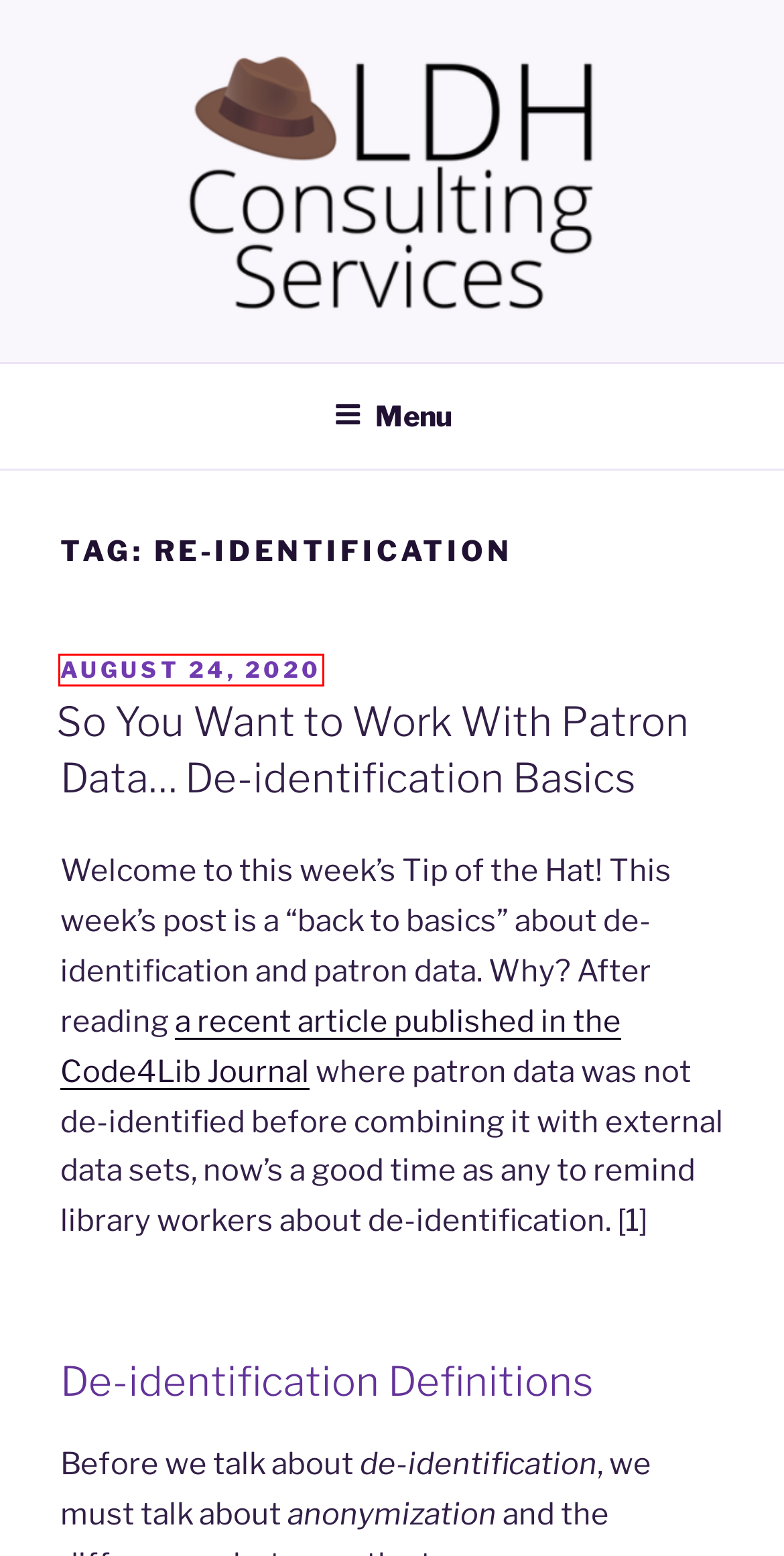You are provided with a screenshot of a webpage where a red rectangle bounding box surrounds an element. Choose the description that best matches the new webpage after clicking the element in the red bounding box. Here are the choices:
A. Privacy by design Archives - LDH Consulting Services
B. CCPA Archives - LDH Consulting Services
C. LDH Consulting Services
D. April 2019 - LDH Consulting Services
E. So You Want to Work With Patron Data… De-identification Basics - LDH Consulting Services
F. July 2019 - LDH Consulting Services
G. The Code4Lib Journal – Using Integrated Library Systems and Open Data to Analyze Library Cardholders
H. social media Archives - LDH Consulting Services

E